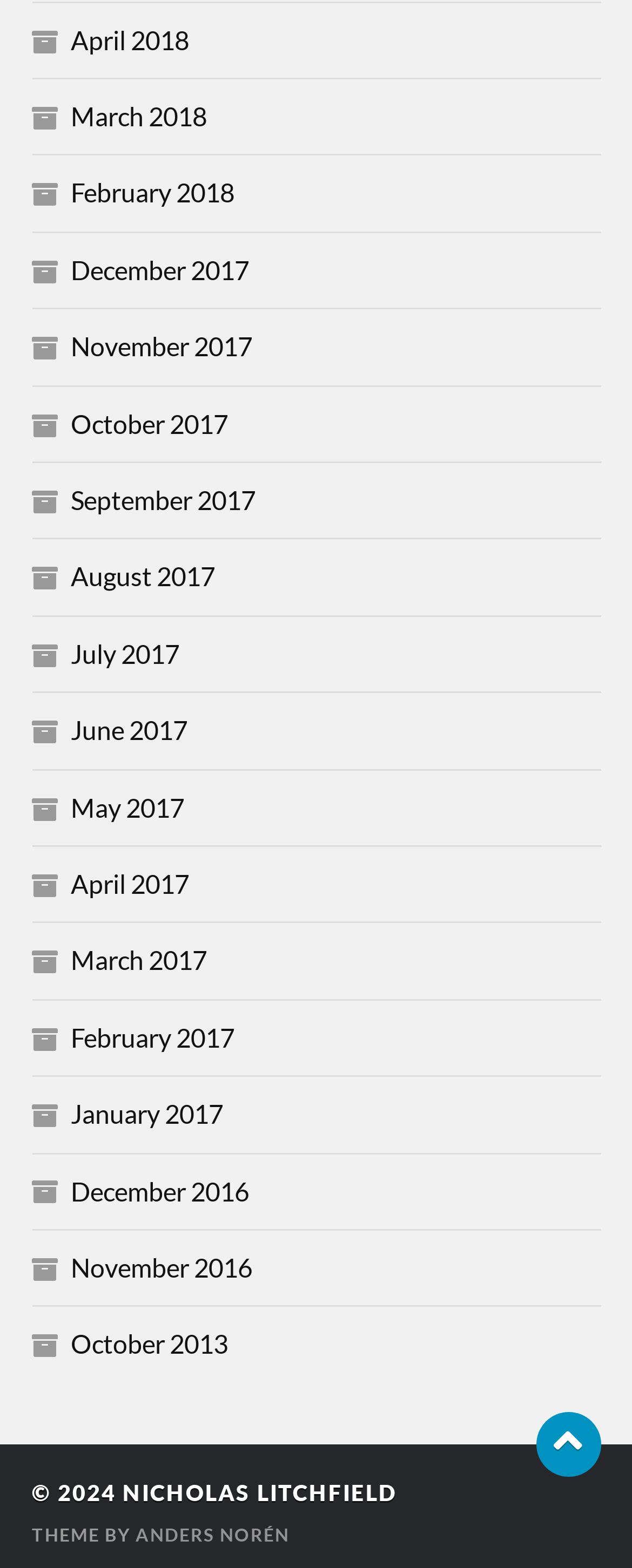Using details from the image, please answer the following question comprehensively:
What is the theme of the webpage by?

The static text 'THEME BY' is followed by a link with the text 'ANDERS NORÉN', indicating that the theme of the webpage is designed by Anders Norén.